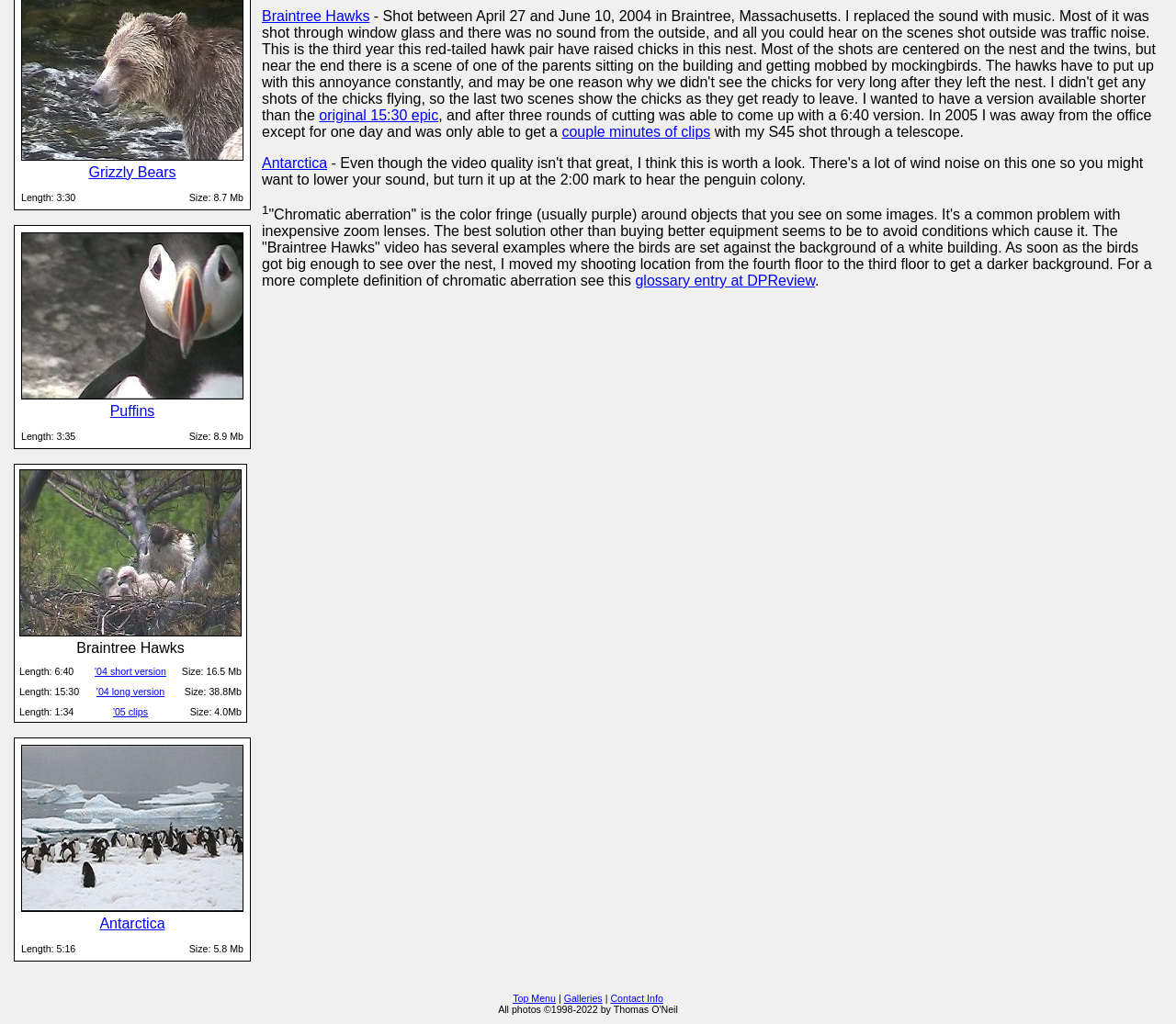Bounding box coordinates are given in the format (top-left x, top-left y, bottom-right x, bottom-right y). All values should be floating point numbers between 0 and 1. Provide the bounding box coordinate for the UI element described as: Galleries

[0.479, 0.969, 0.512, 0.98]